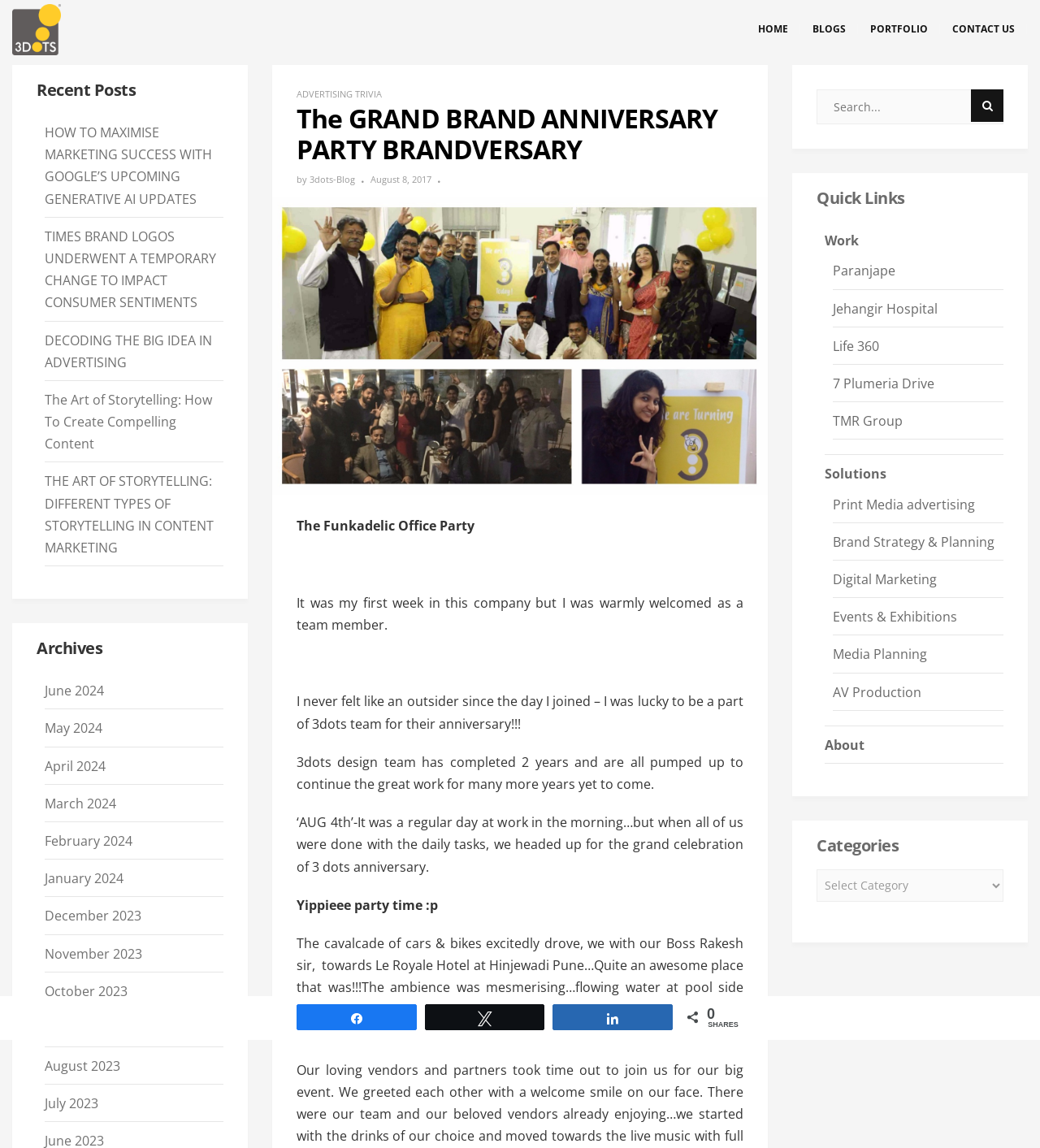Identify the bounding box coordinates of the clickable region to carry out the given instruction: "Click on the '3 Dots Design Pvt. Ltd. | Blog' link".

[0.012, 0.004, 0.168, 0.048]